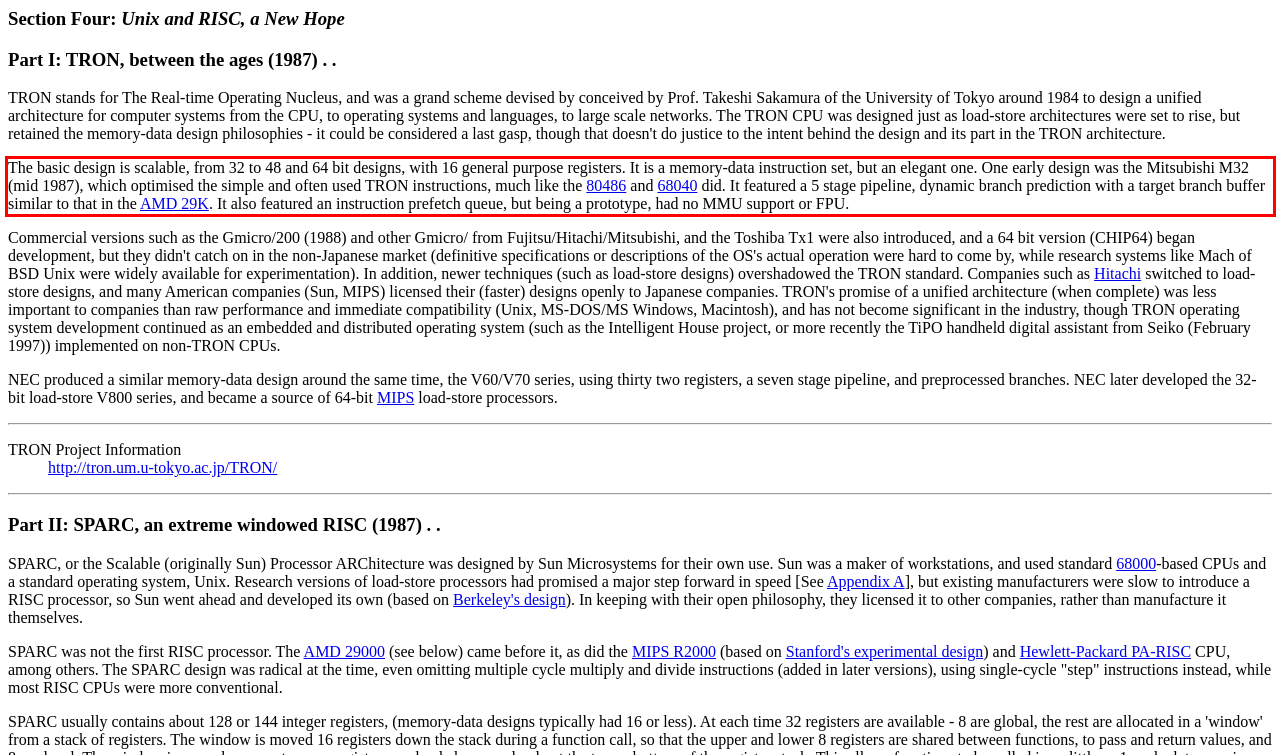Please examine the webpage screenshot and extract the text within the red bounding box using OCR.

The basic design is scalable, from 32 to 48 and 64 bit designs, with 16 general purpose registers. It is a memory-data instruction set, but an elegant one. One early design was the Mitsubishi M32 (mid 1987), which optimised the simple and often used TRON instructions, much like the 80486 and 68040 did. It featured a 5 stage pipeline, dynamic branch prediction with a target branch buffer similar to that in the AMD 29K. It also featured an instruction prefetch queue, but being a prototype, had no MMU support or FPU.